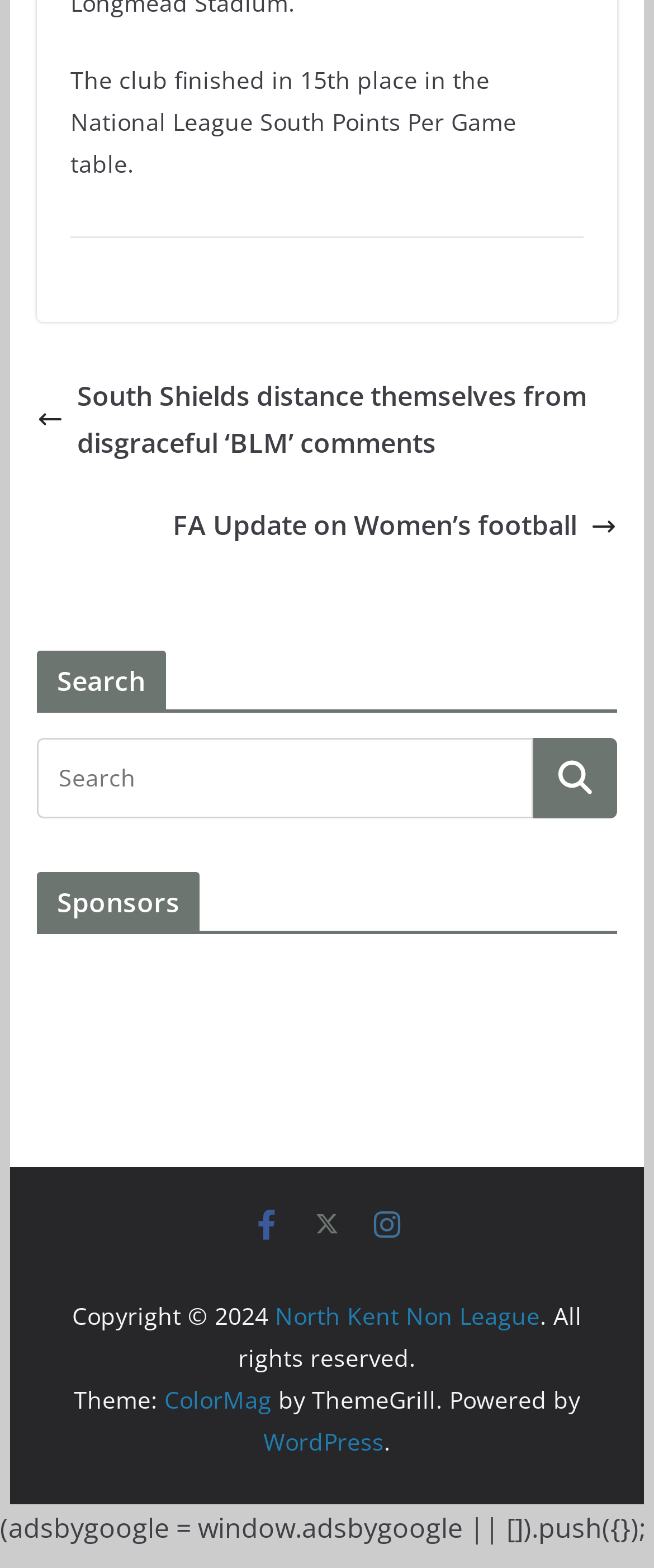Bounding box coordinates must be specified in the format (top-left x, top-left y, bottom-right x, bottom-right y). All values should be floating point numbers between 0 and 1. What are the bounding box coordinates of the UI element described as: North Kent Non League

[0.42, 0.829, 0.826, 0.849]